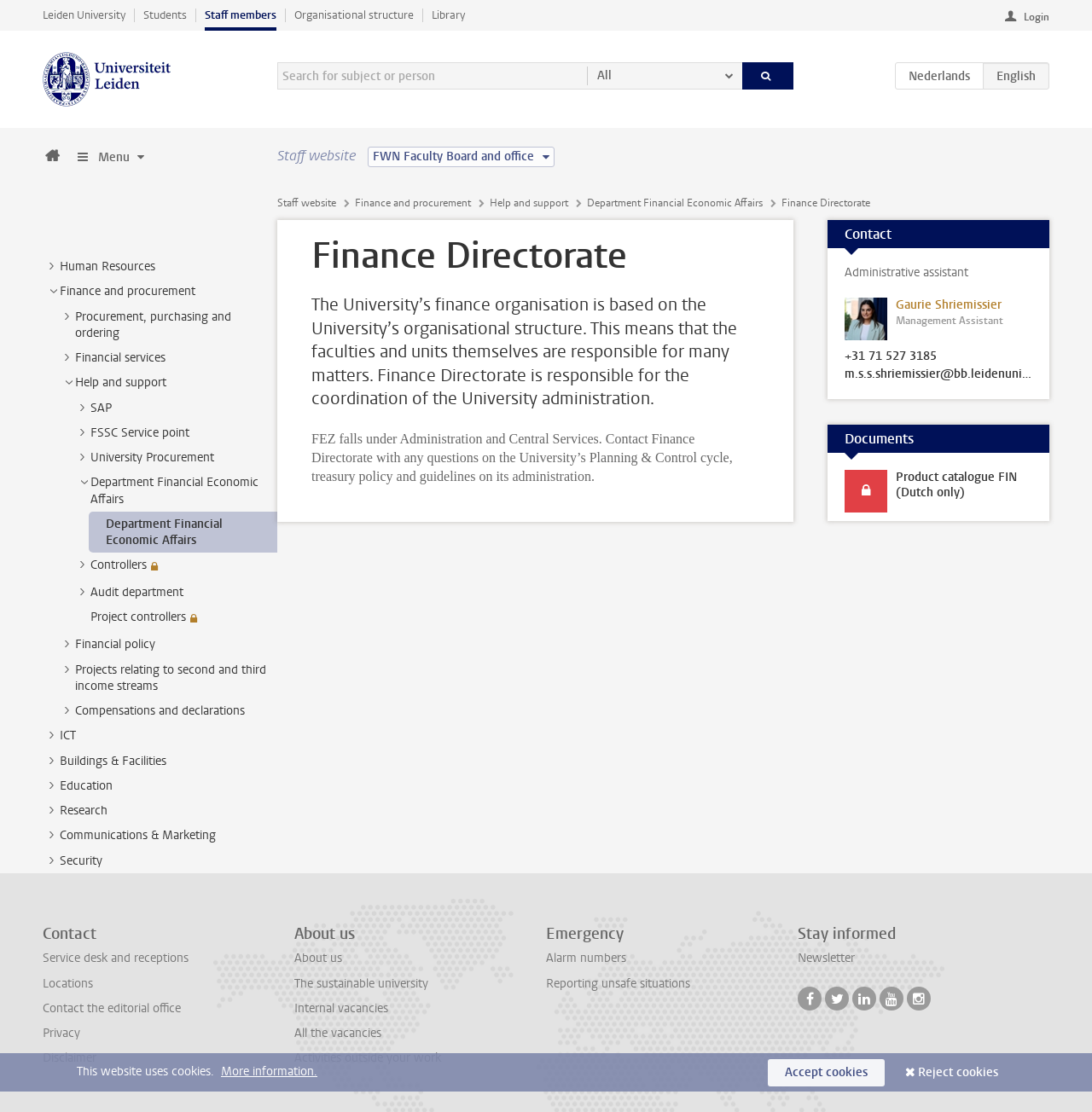What is the organisational structure of the university based on? Observe the screenshot and provide a one-word or short phrase answer.

University’s organisational structure